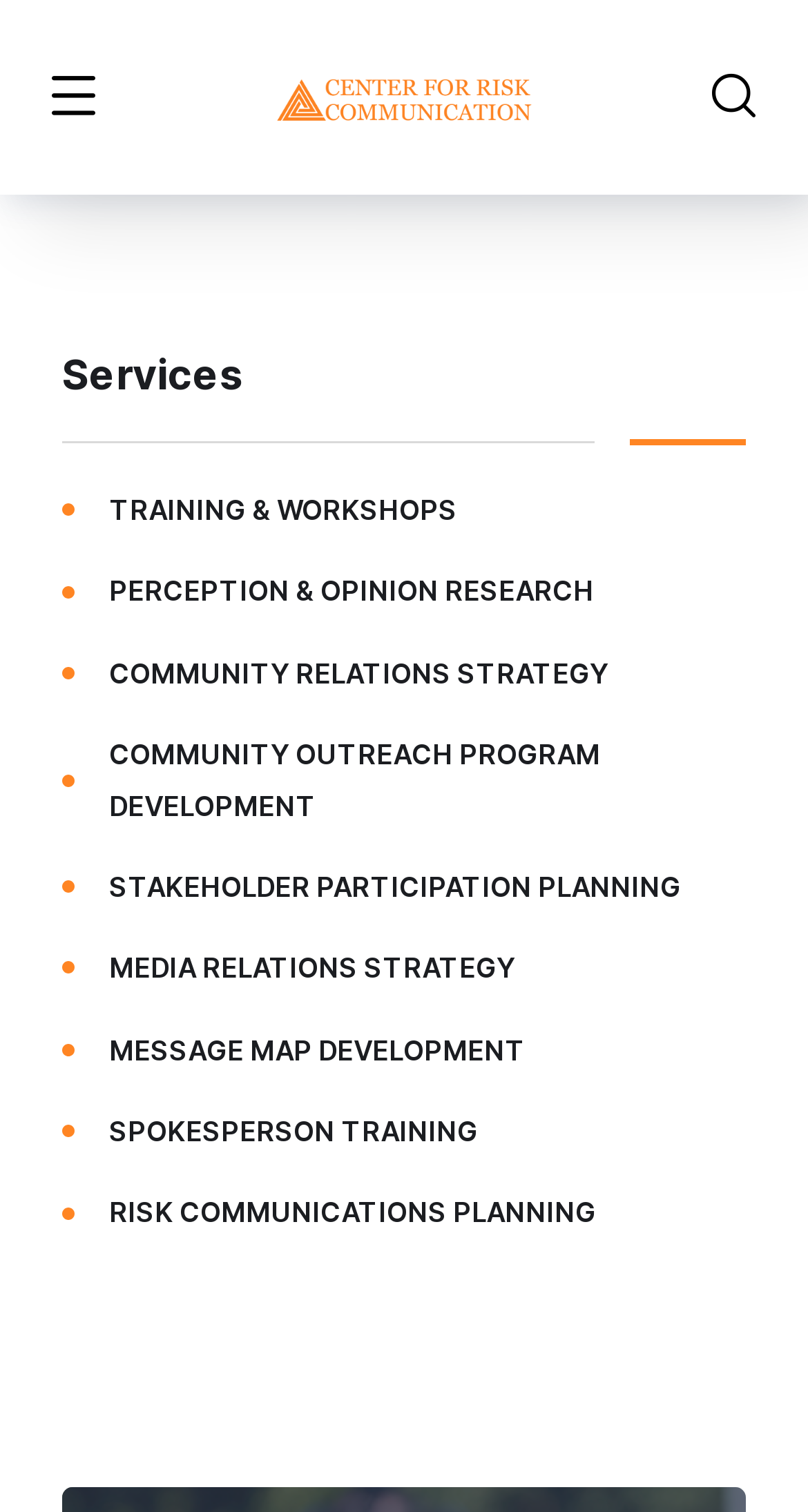Are there any images on the webpage?
Provide an in-depth and detailed explanation in response to the question.

I found multiple image elements on the webpage, including the logo image for 'Center for Risk Communication' and small icons next to each service listed.